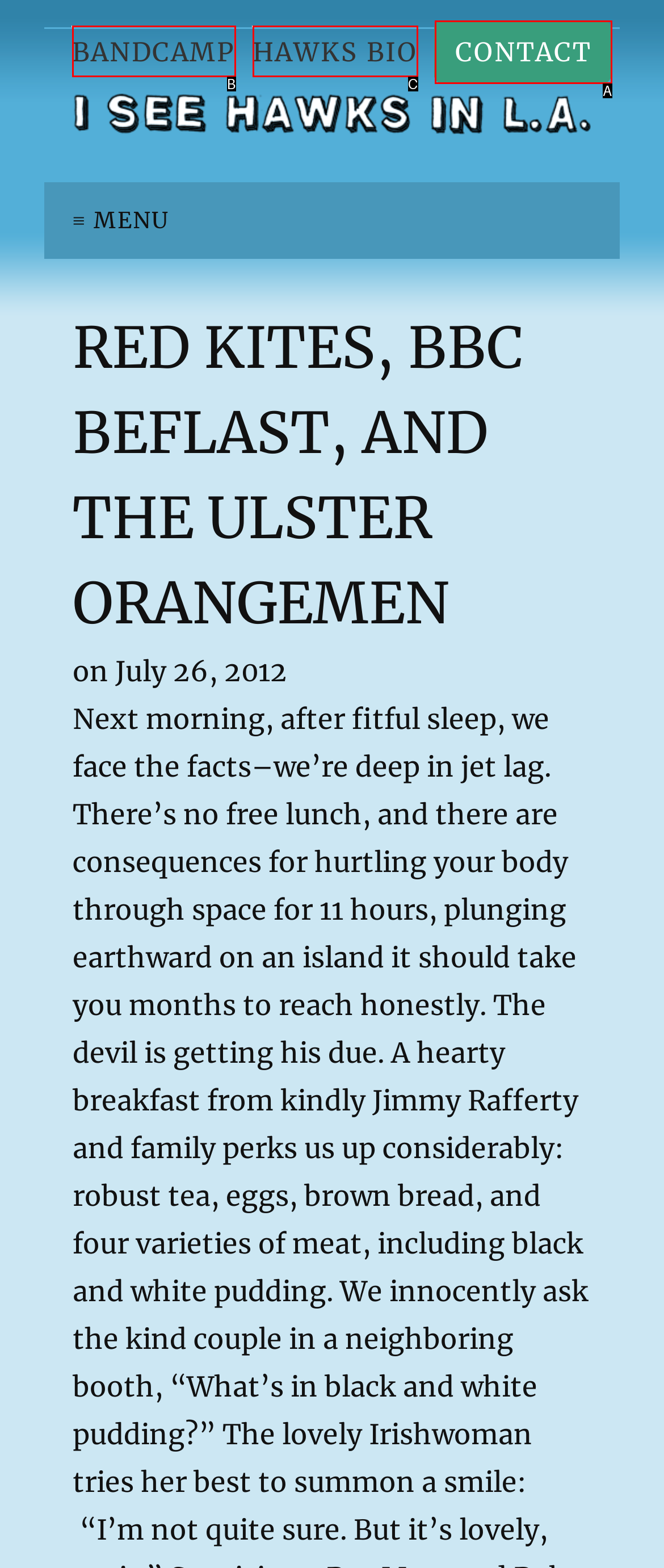Select the letter that corresponds to this element description: Bandcamp
Answer with the letter of the correct option directly.

B